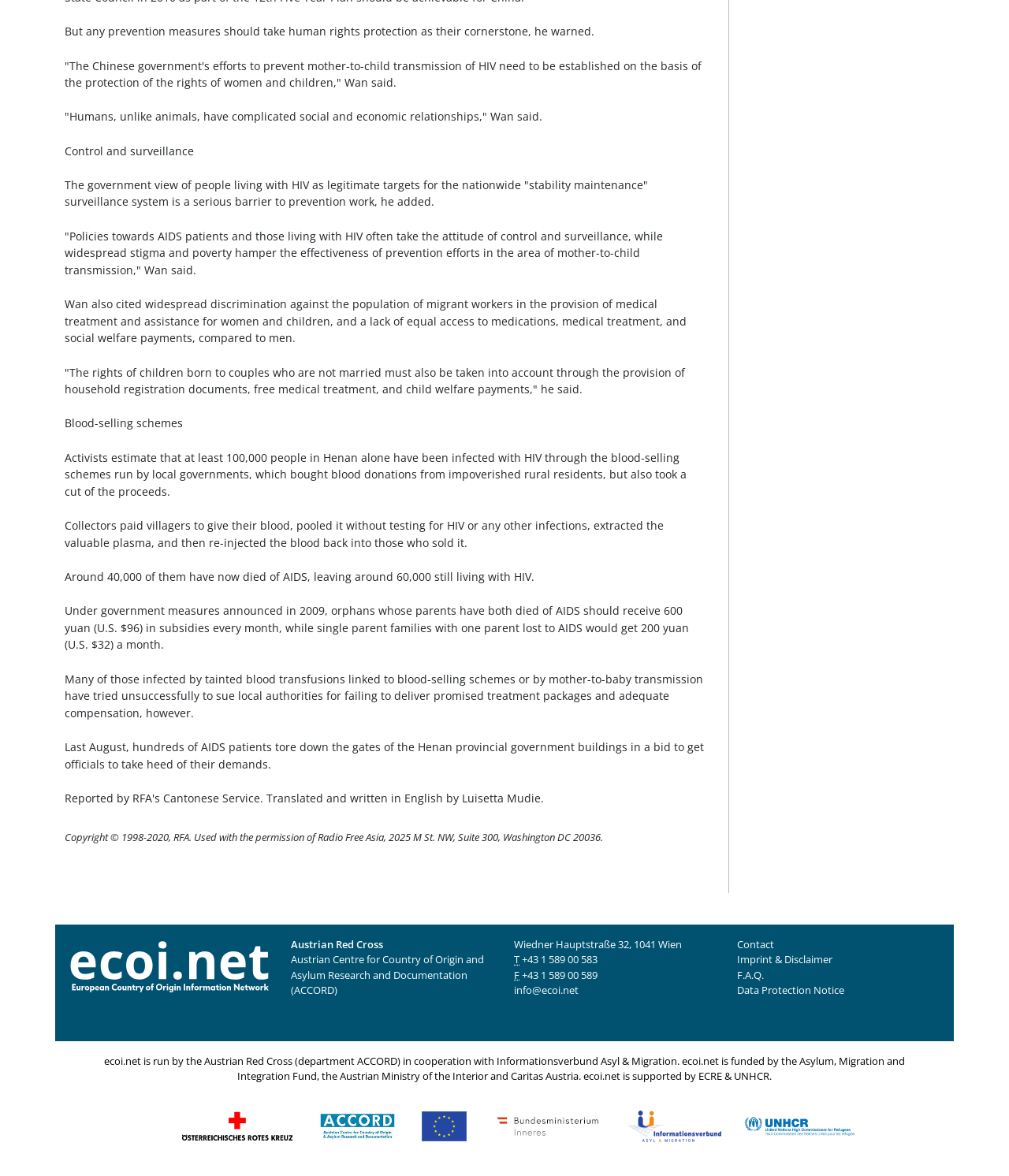Reply to the question with a single word or phrase:
What is the purpose of the blood-selling schemes?

To extract valuable plasma